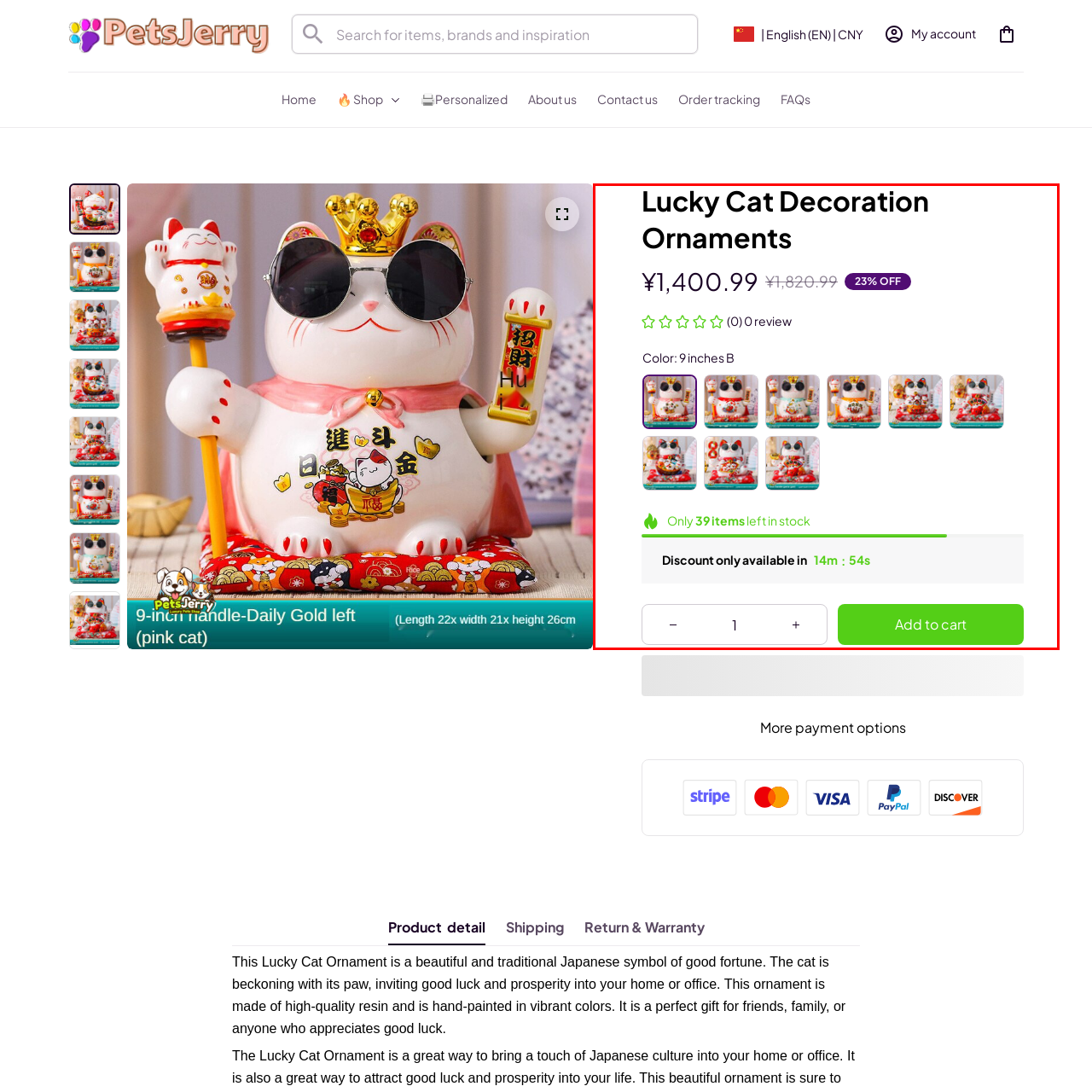How many pieces of the Lucky Cat Decoration Ornaments are left in stock?
Observe the section of the image outlined in red and answer concisely with a single word or phrase.

39